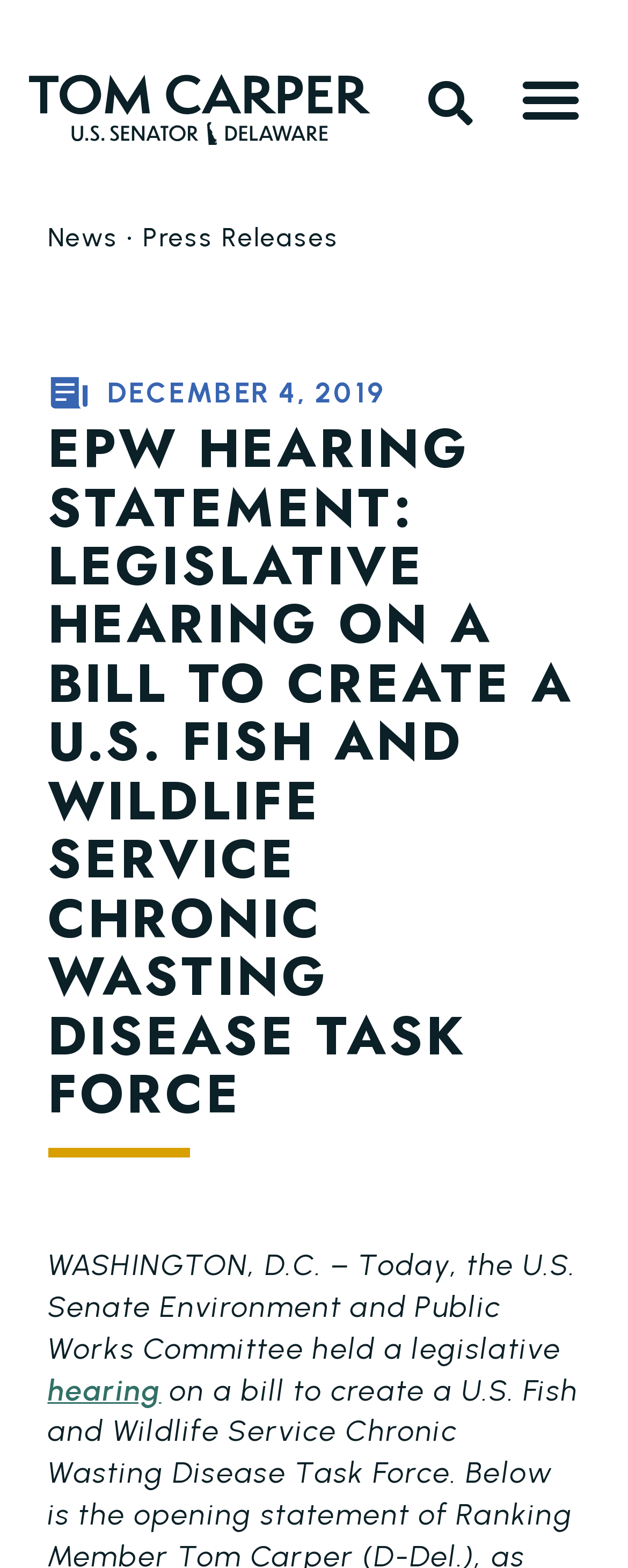Provide your answer in a single word or phrase: 
What is the date of the legislative hearing?

DECEMBER 4, 2019